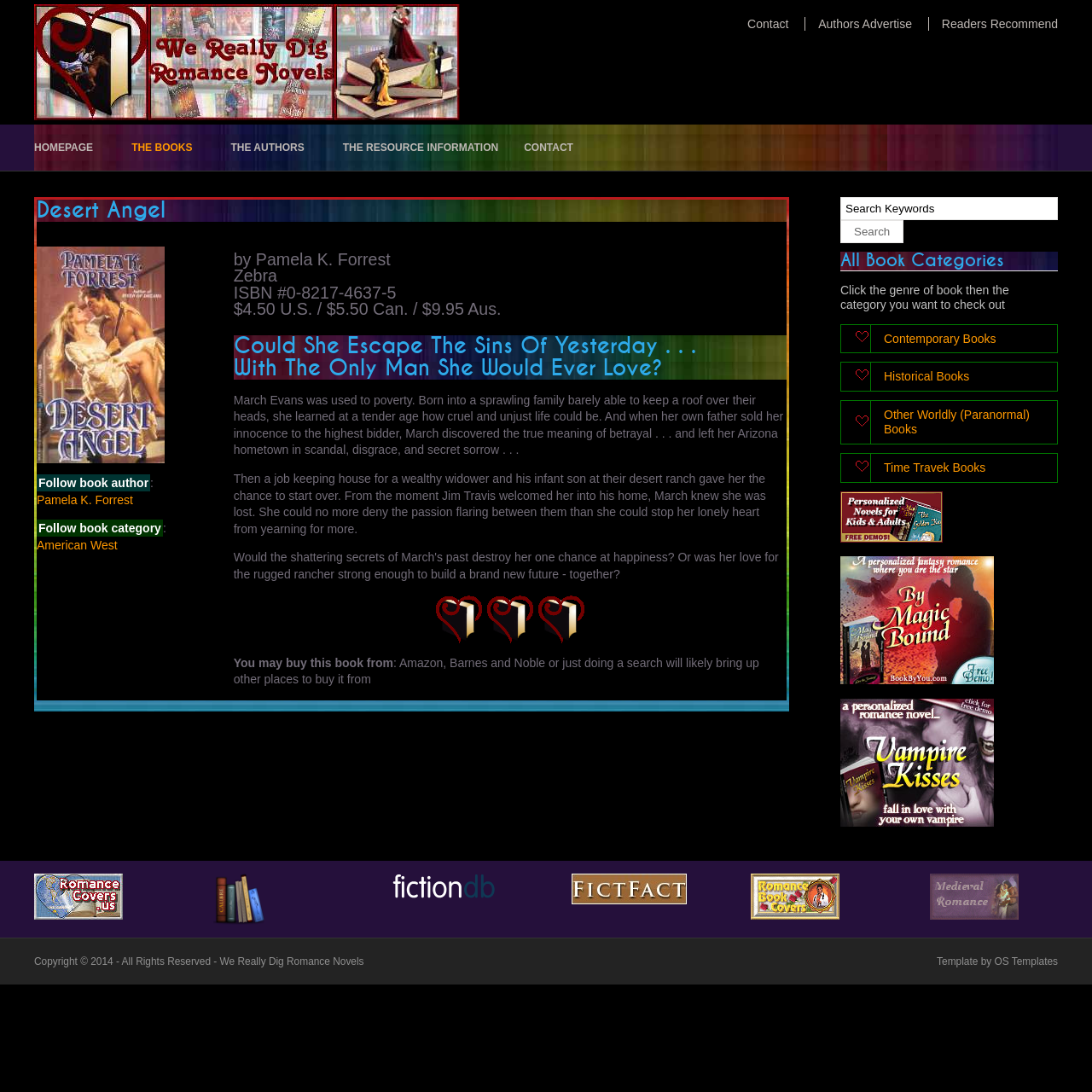Can you specify the bounding box coordinates of the area that needs to be clicked to fulfill the following instruction: "View 'Desert Angel' book details"?

[0.034, 0.183, 0.72, 0.203]